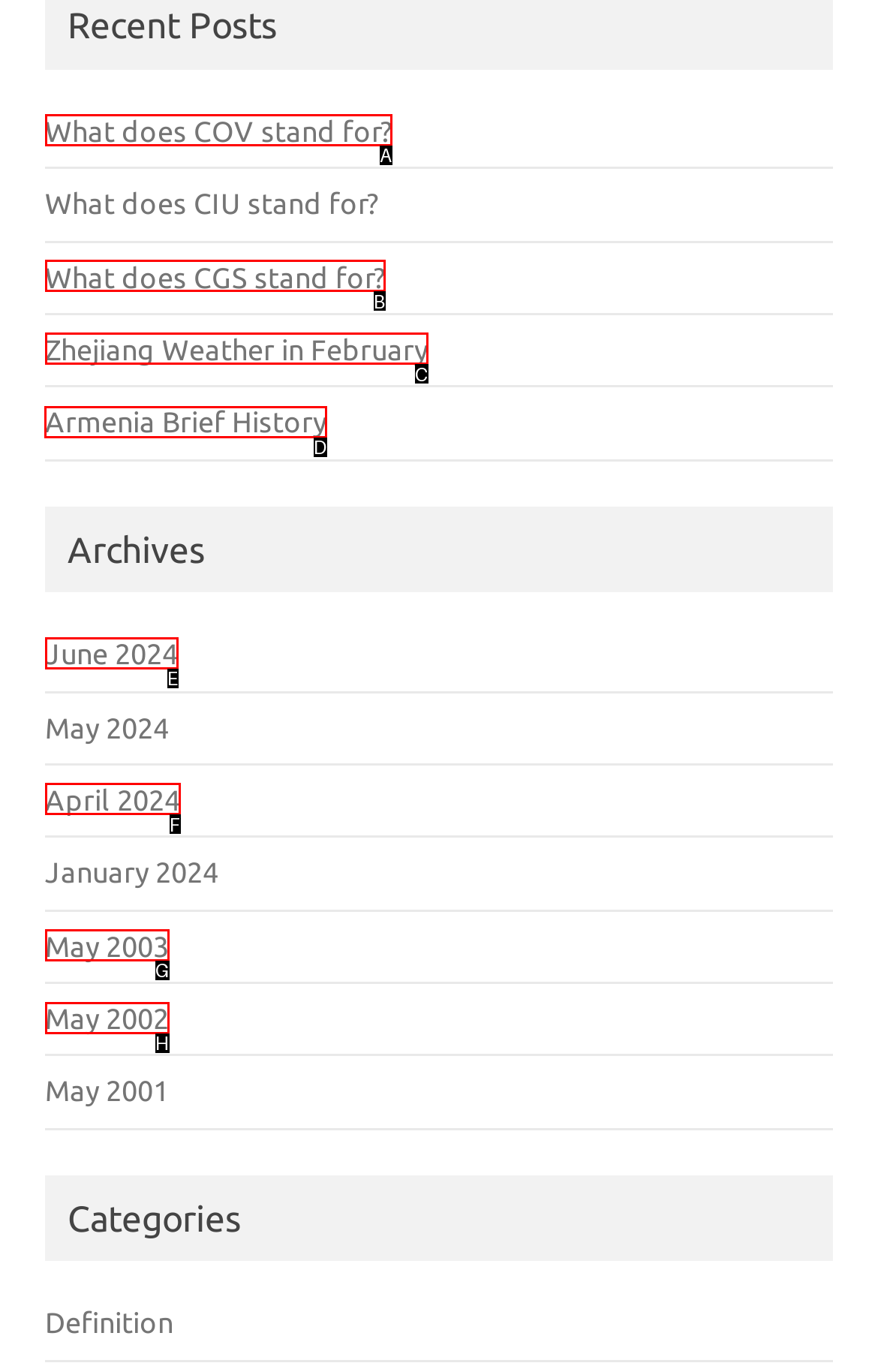Based on the choices marked in the screenshot, which letter represents the correct UI element to perform the task: Read about Armenia's brief history?

D